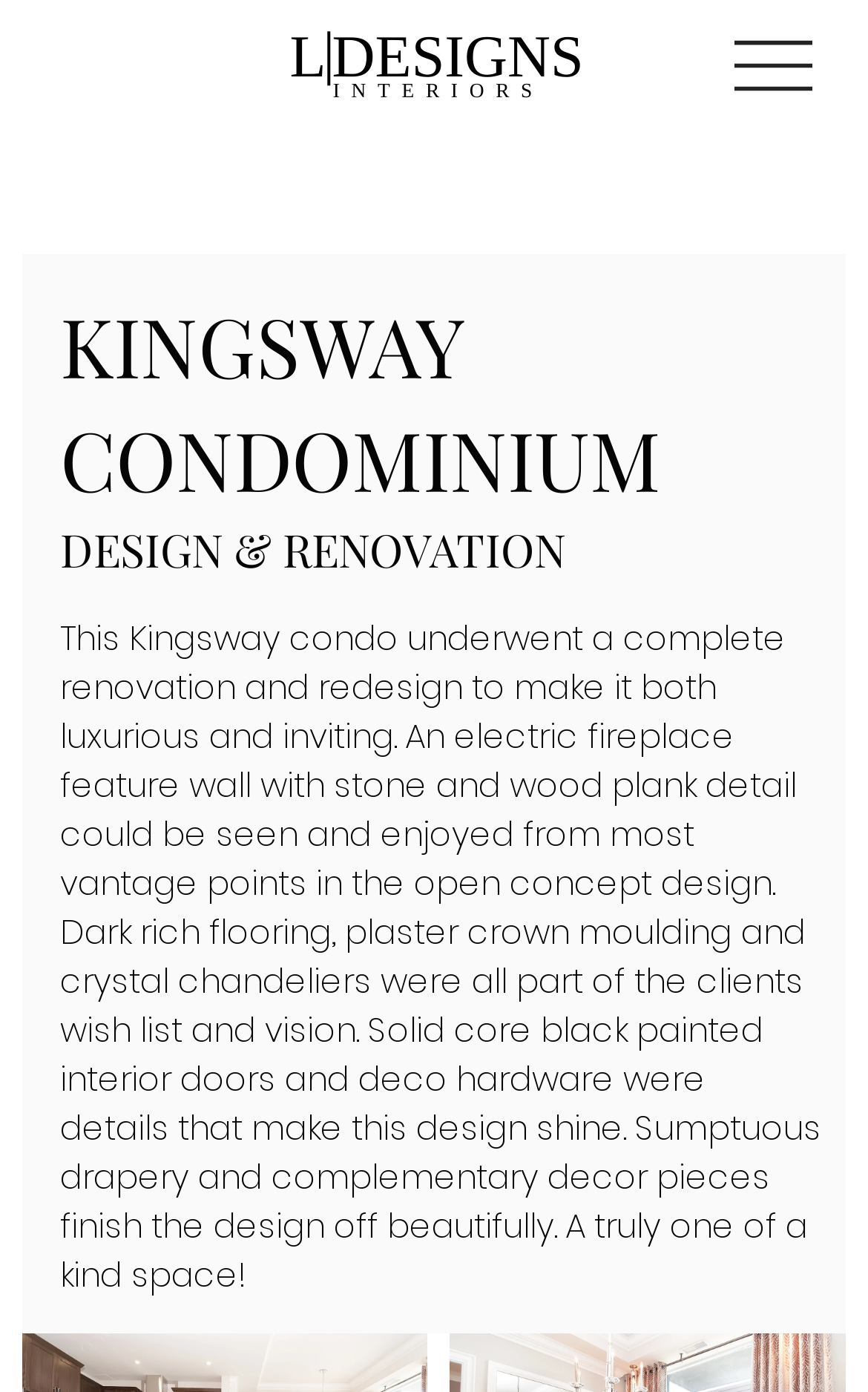Bounding box coordinates should be provided in the format (top-left x, top-left y, bottom-right x, bottom-right y) with all values between 0 and 1. Identify the bounding box for this UI element: parent_node: L

[0.846, 0.019, 0.936, 0.075]